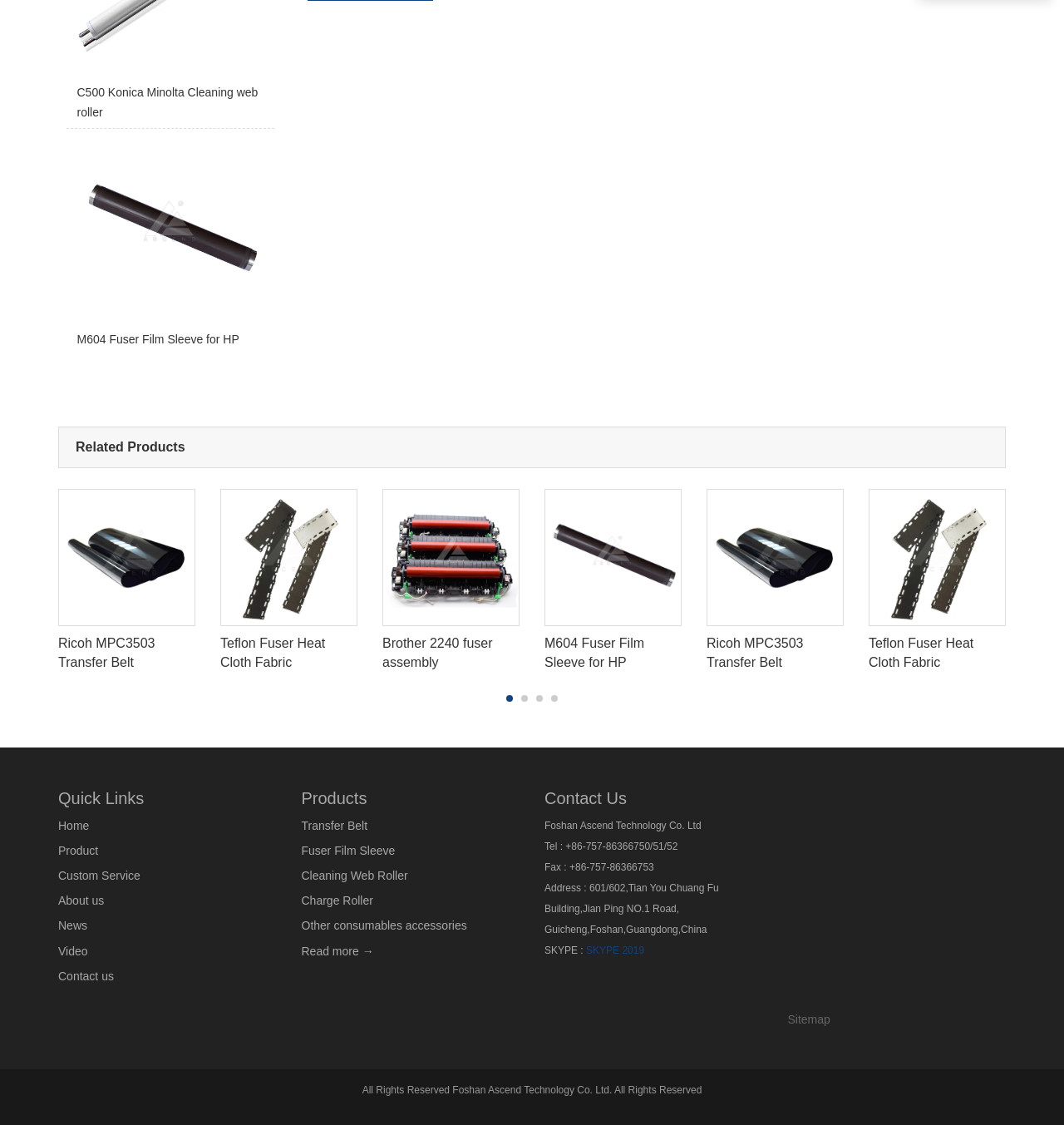Identify the bounding box coordinates for the element that needs to be clicked to fulfill this instruction: "Contact us through the given address". Provide the coordinates in the format of four float numbers between 0 and 1: [left, top, right, bottom].

[0.512, 0.784, 0.676, 0.831]